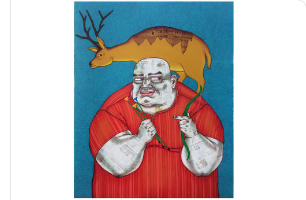What is the price of the artwork?
Please respond to the question with a detailed and informative answer.

The caption provides the price of the artwork, 'Lets Play', which is 3,36,000, indicating the value assigned to this piece by the artist or the seller.